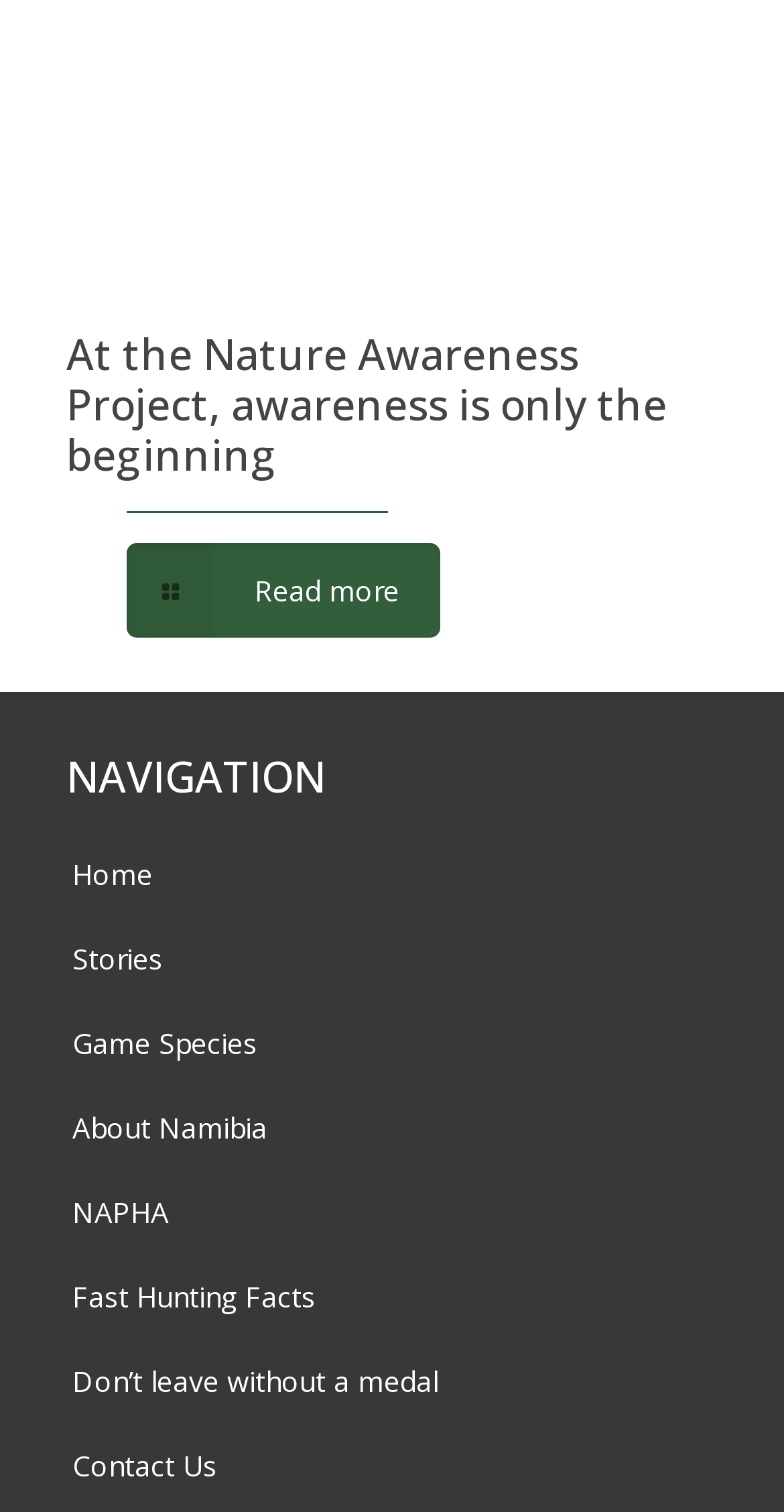What is the text of the 'Read more' button?
Provide a well-explained and detailed answer to the question.

The 'Read more' button is located below the separator element, and its text is ' Read more', which includes an icon and the text 'Read more'.